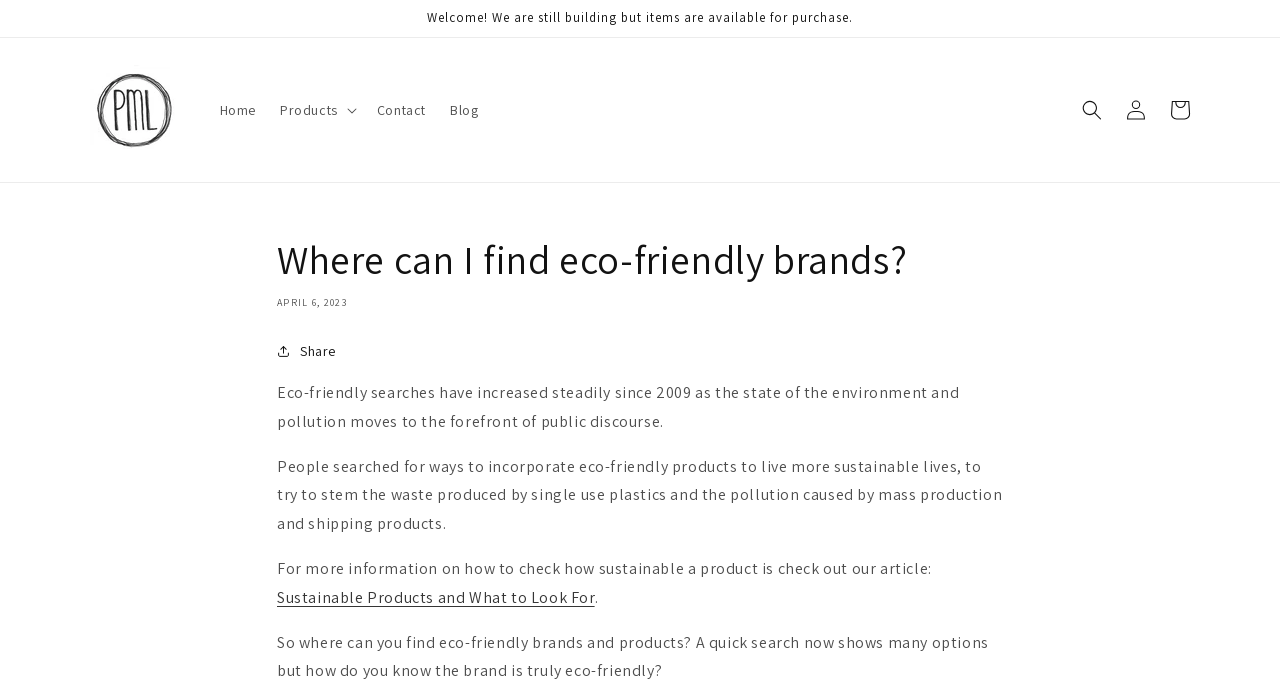Extract the bounding box of the UI element described as: "aria-label="Search"".

[0.836, 0.128, 0.87, 0.191]